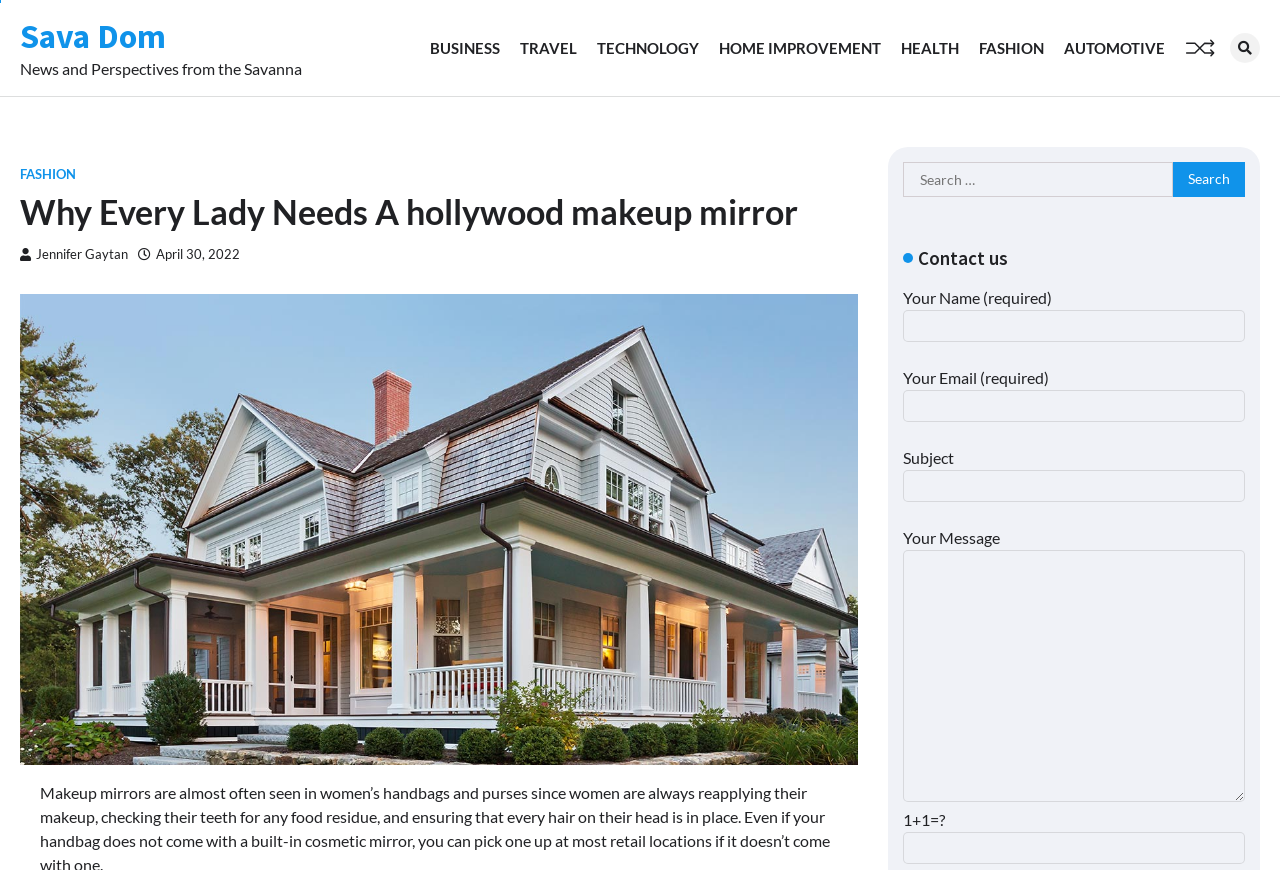Pinpoint the bounding box coordinates of the clickable element to carry out the following instruction: "View the solution of this document."

None